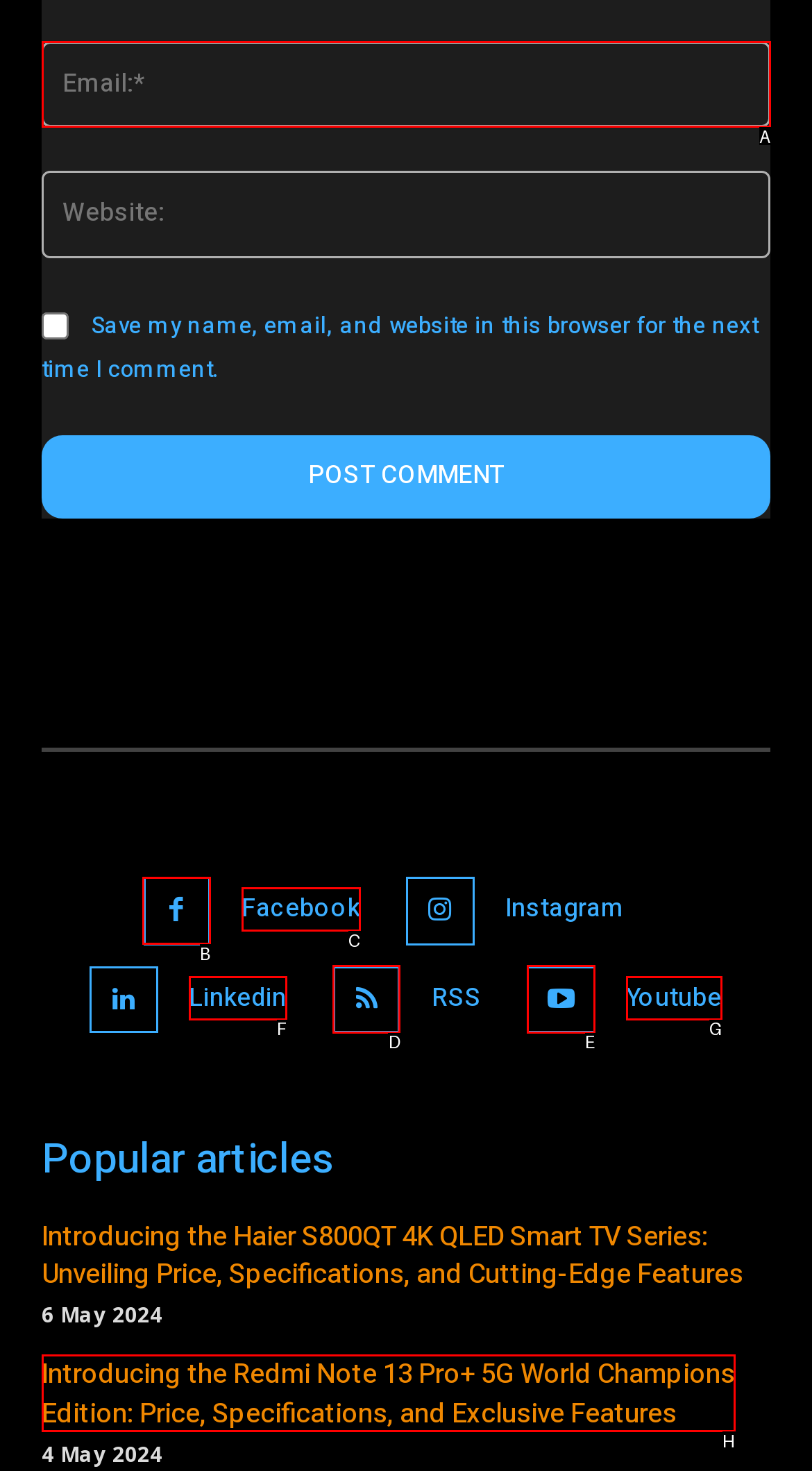Match the element description: parent_node: Email:* name="email" placeholder="Email:*" to the correct HTML element. Answer with the letter of the selected option.

A